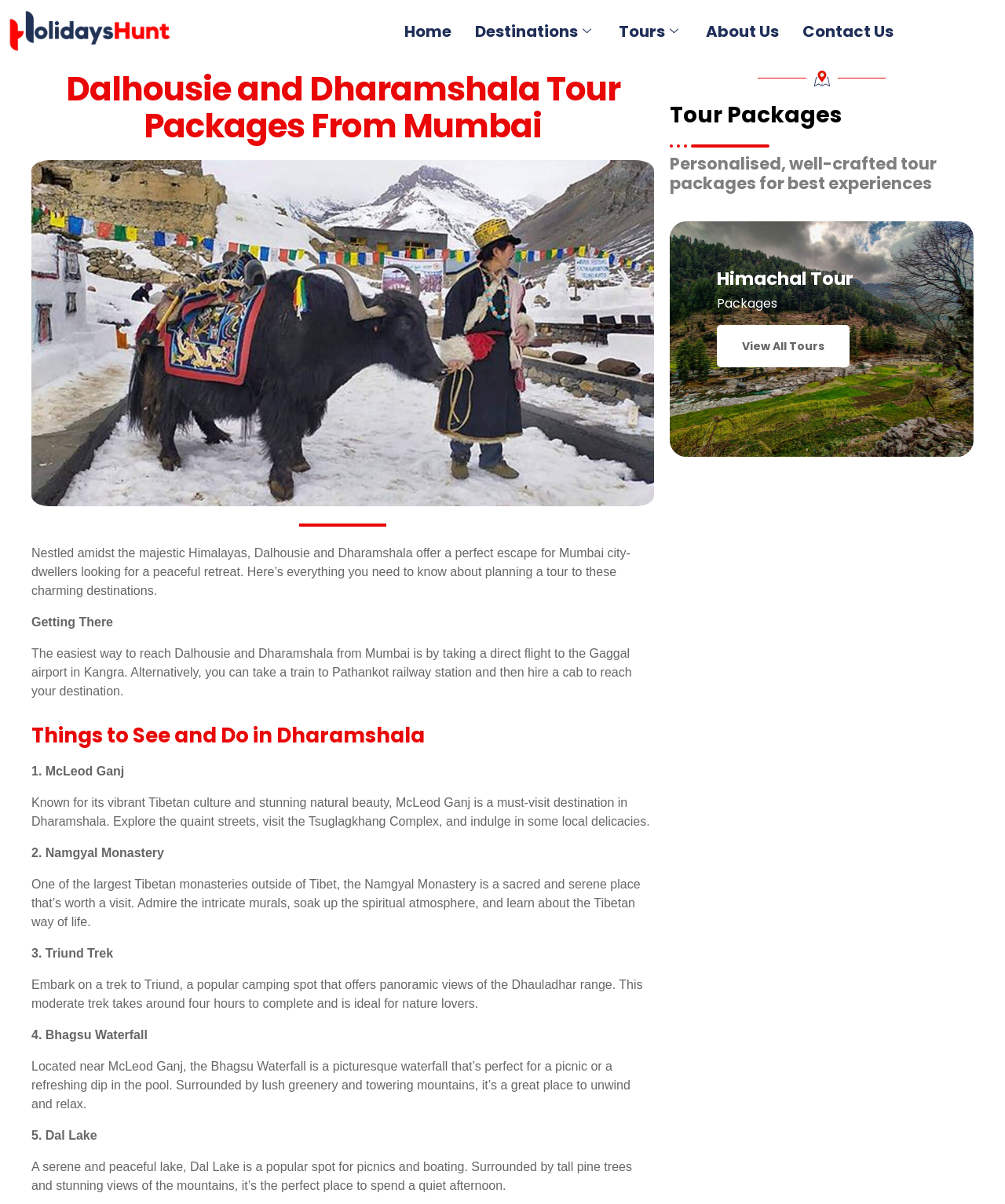Please mark the bounding box coordinates of the area that should be clicked to carry out the instruction: "Explore 'Tour Packages'".

[0.667, 0.085, 0.969, 0.107]